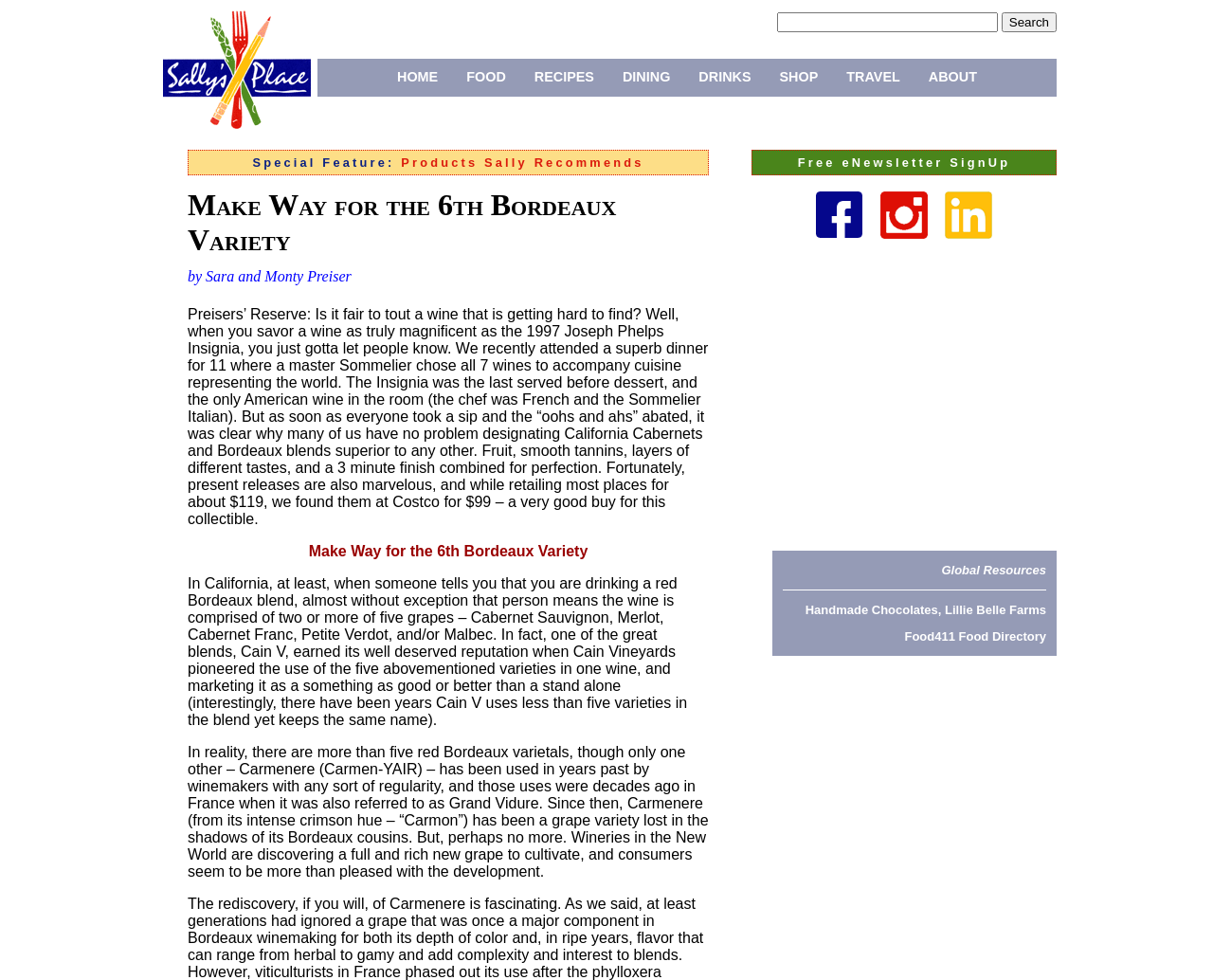Create an elaborate caption that covers all aspects of the webpage.

The webpage is about wine, specifically featuring an article titled "Make Way for the 6th Bordeaux Variety". At the top, there is a navigation menu with links to various sections of the website, including "HOME", "FOOD", "RECIPES", "DINING", "DRINKS", "SHOP", and "TRAVEL". Below the navigation menu, there is a search bar with a "Search" button.

On the left side of the page, there is a section with a heading "Special Feature:" followed by a link to "Products Sally Recommends". Below this section, there is a large article with a heading "Make Way for the 6th Bordeaux Variety" written by Sara and Monty Preiser. The article discusses the quality of a specific wine, the 1997 Joseph Phelps Insignia, and its characteristics. It also talks about the use of different grape varieties in Bordeaux blends, including Carmenere, which is gaining popularity in the New World.

On the right side of the page, there are several links and images, including a link to sign up for a free eNewsletter, links to Sally's Place on Facebook, Instagram, and LinkedIn, and an advertisement iframe. At the bottom of the page, there are more links to external resources, including "Global Resources", "Handmade Chocolates, Lillie Belle Farms", and "Food411 Food Directory".